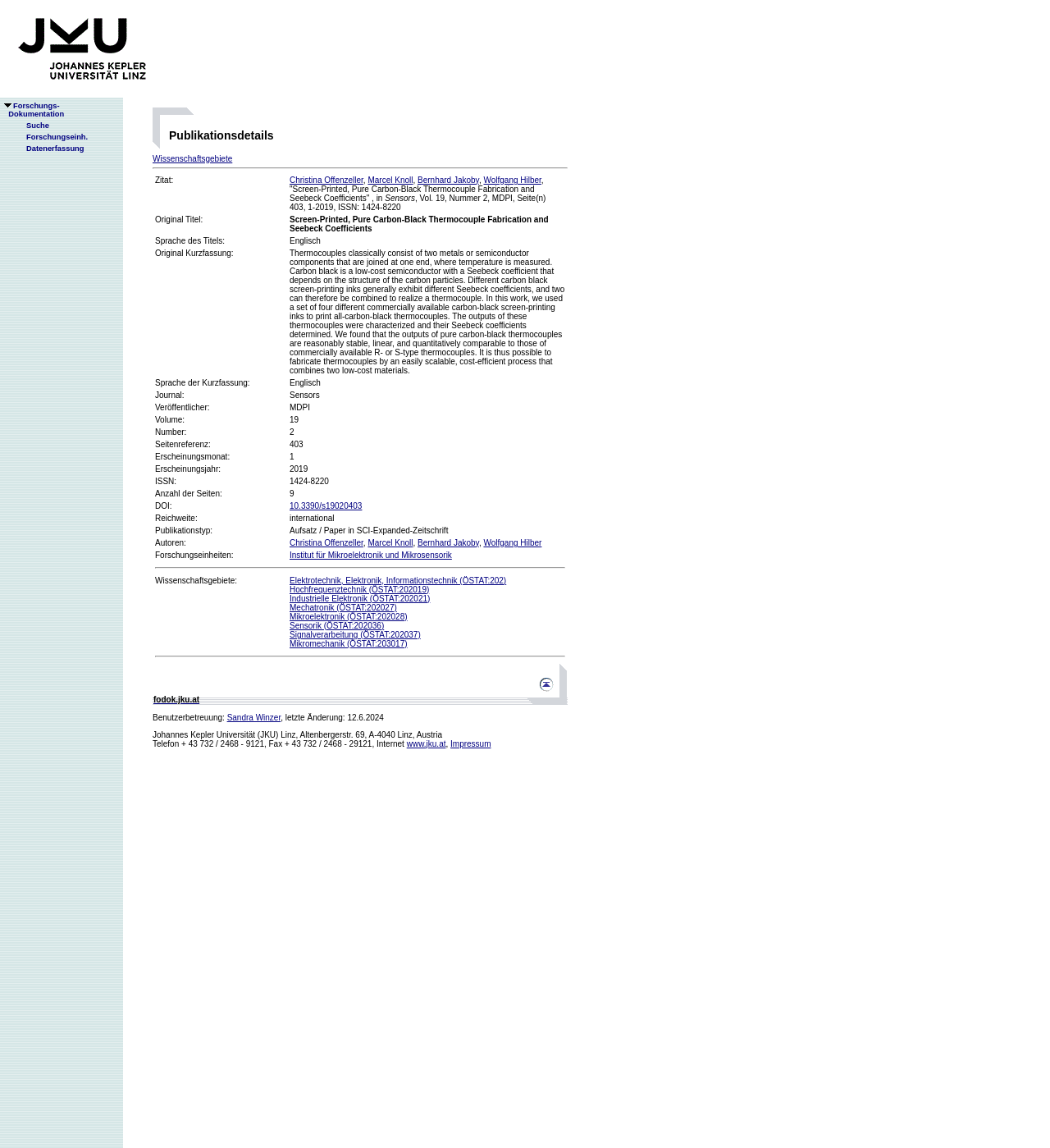Could you provide the bounding box coordinates for the portion of the screen to click to complete this instruction: "view the authors of the publication"?

[0.276, 0.153, 0.346, 0.161]